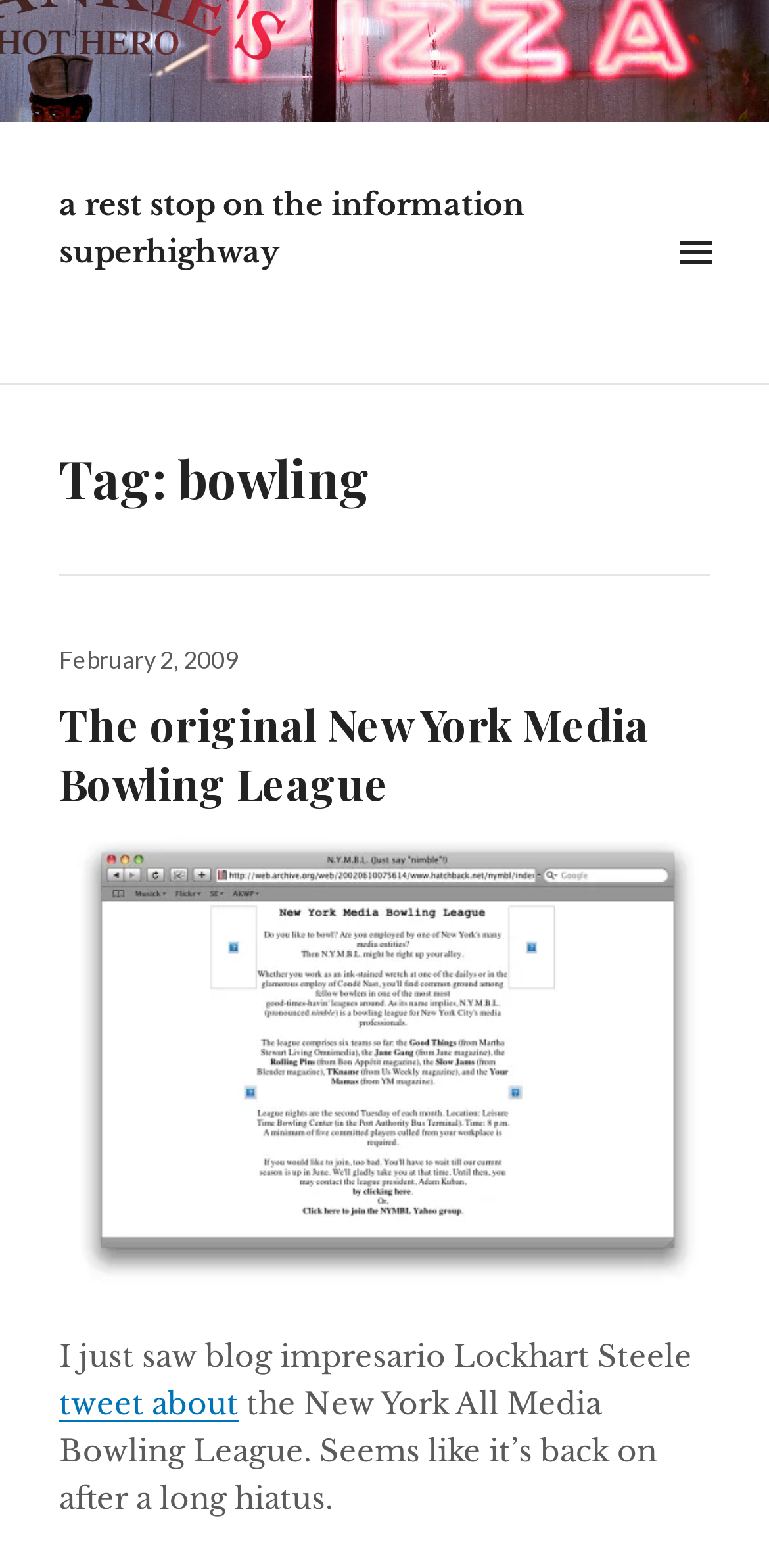What is the topic of the article?
Please interpret the details in the image and answer the question thoroughly.

The topic of the article is bowling, as indicated by the heading 'Tag: bowling' and the content of the article, which discusses the New York Media Bowling League.